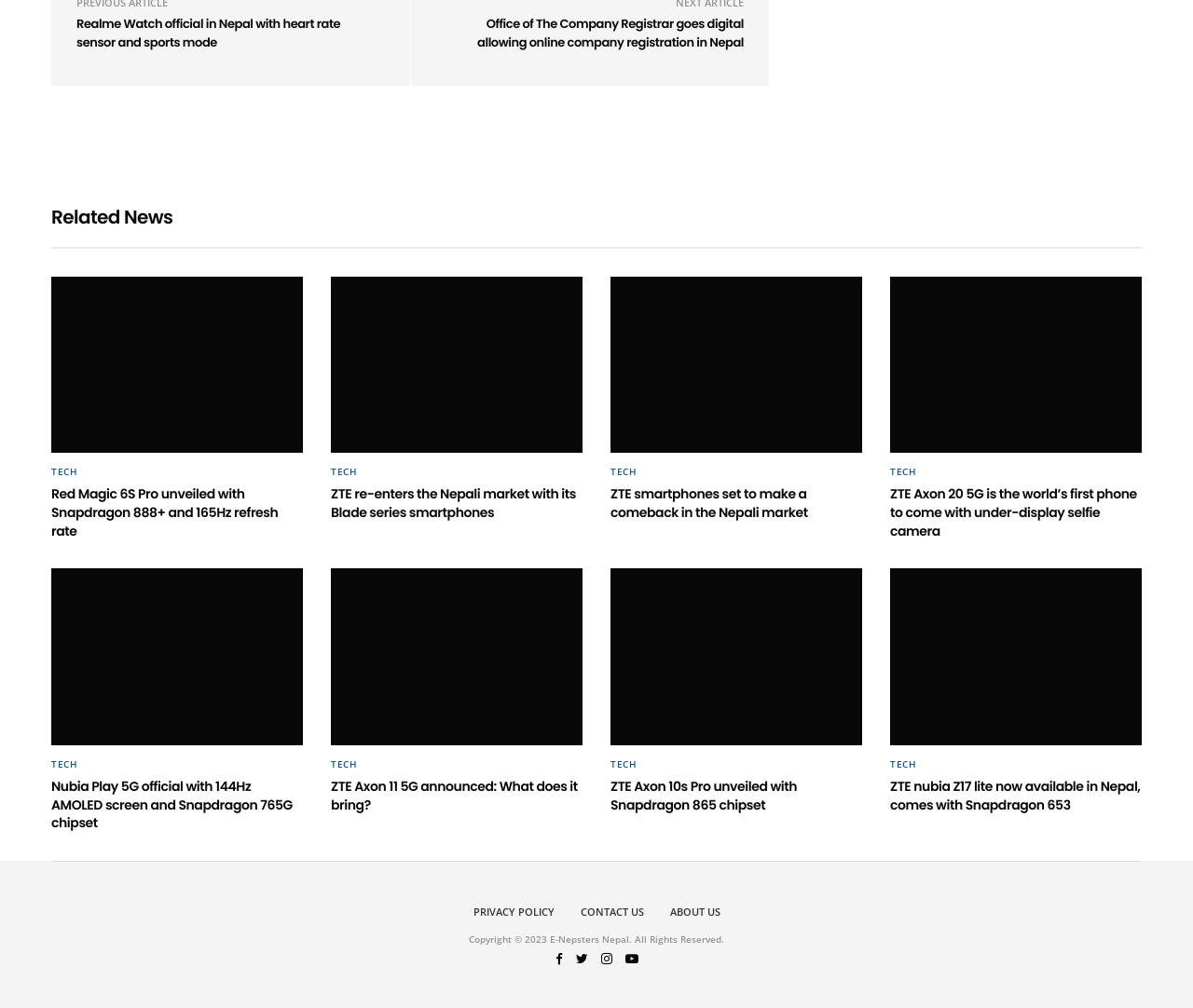Find the bounding box coordinates for the area you need to click to carry out the instruction: "Contact us". The coordinates should be four float numbers between 0 and 1, indicated as [left, top, right, bottom].

[0.486, 0.897, 0.539, 0.911]